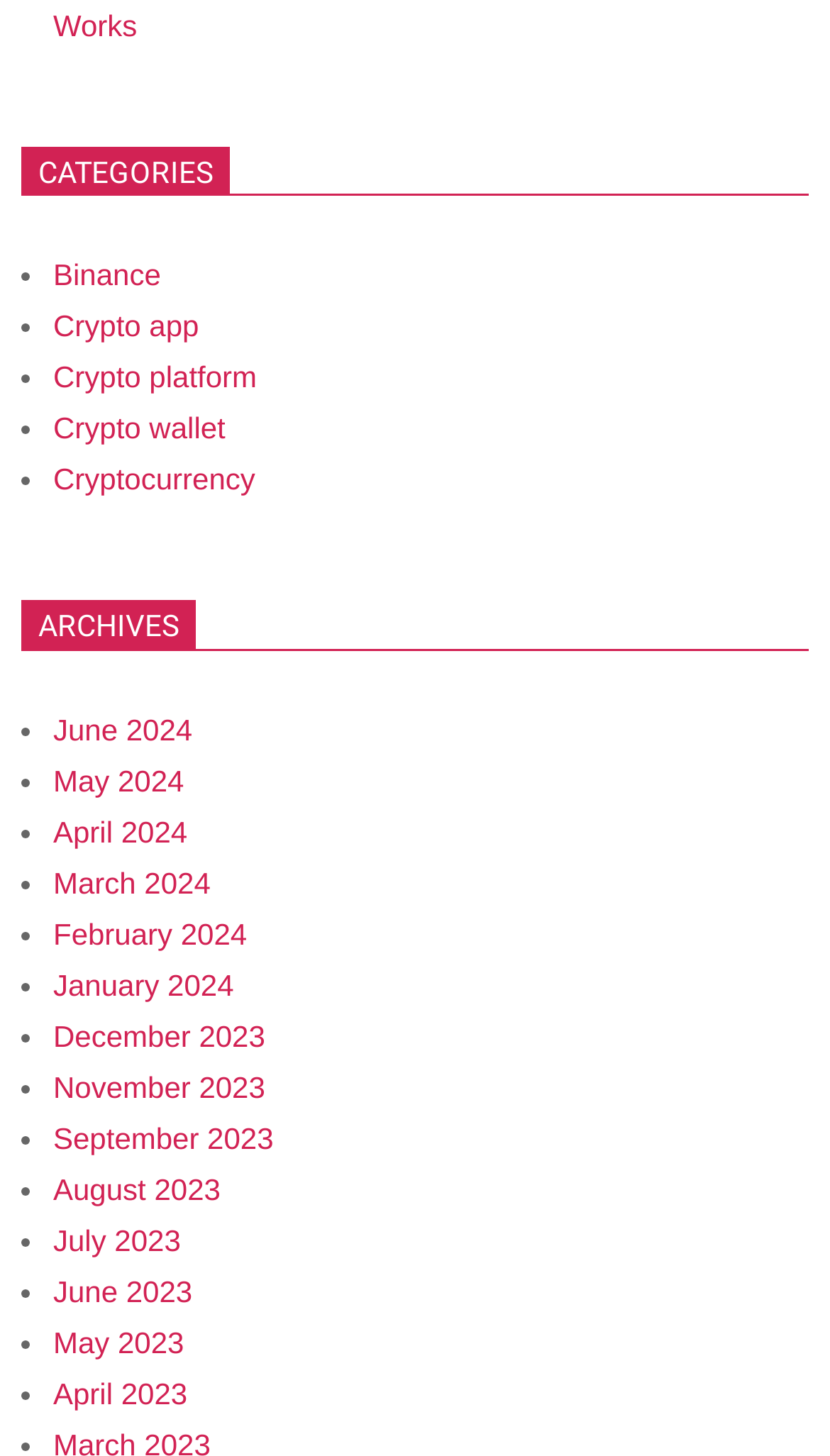Please provide a brief answer to the question using only one word or phrase: 
What is the latest archive date listed?

June 2024